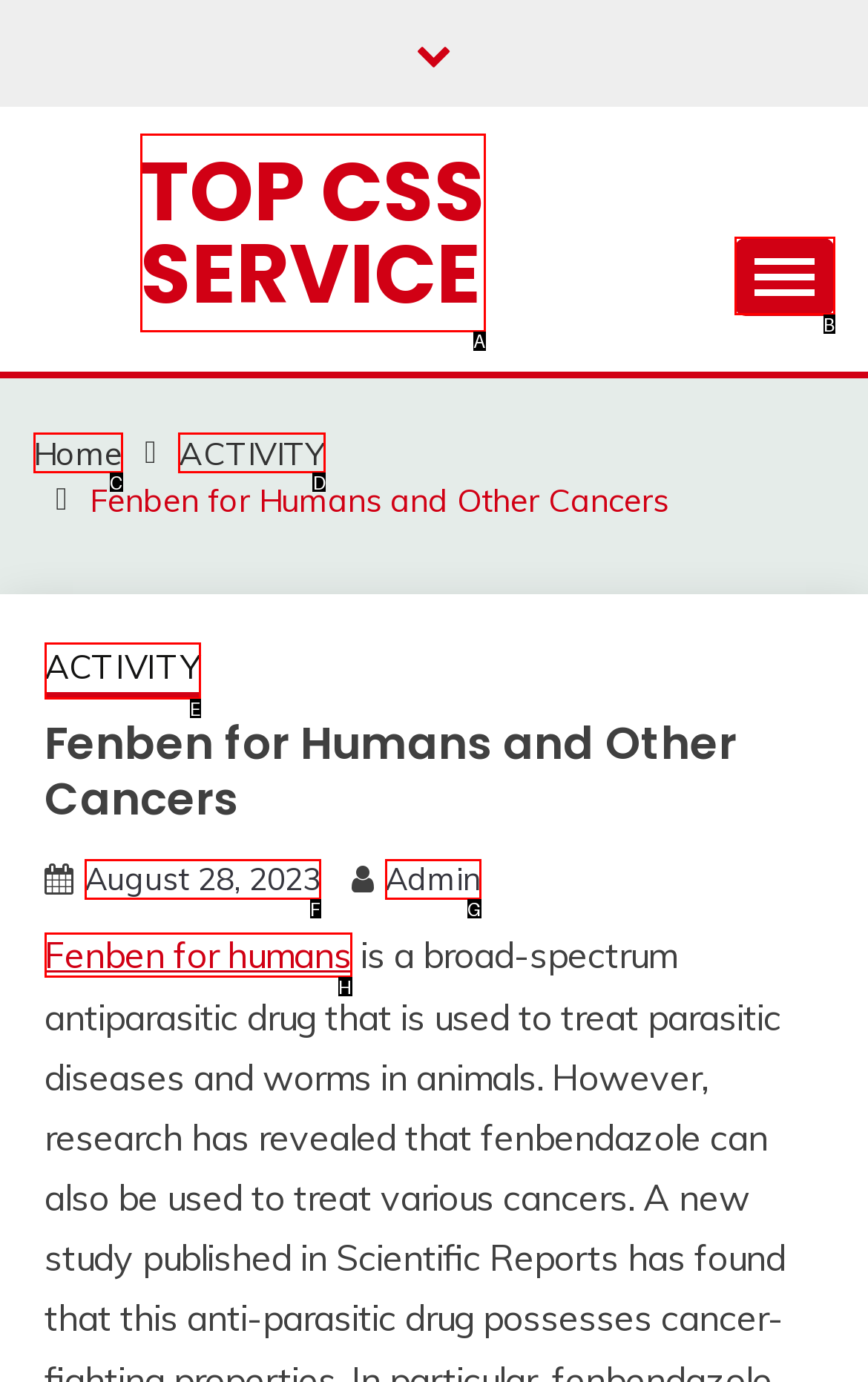Tell me the letter of the UI element to click in order to accomplish the following task: visit the TOP CSS SERVICE page
Answer with the letter of the chosen option from the given choices directly.

A